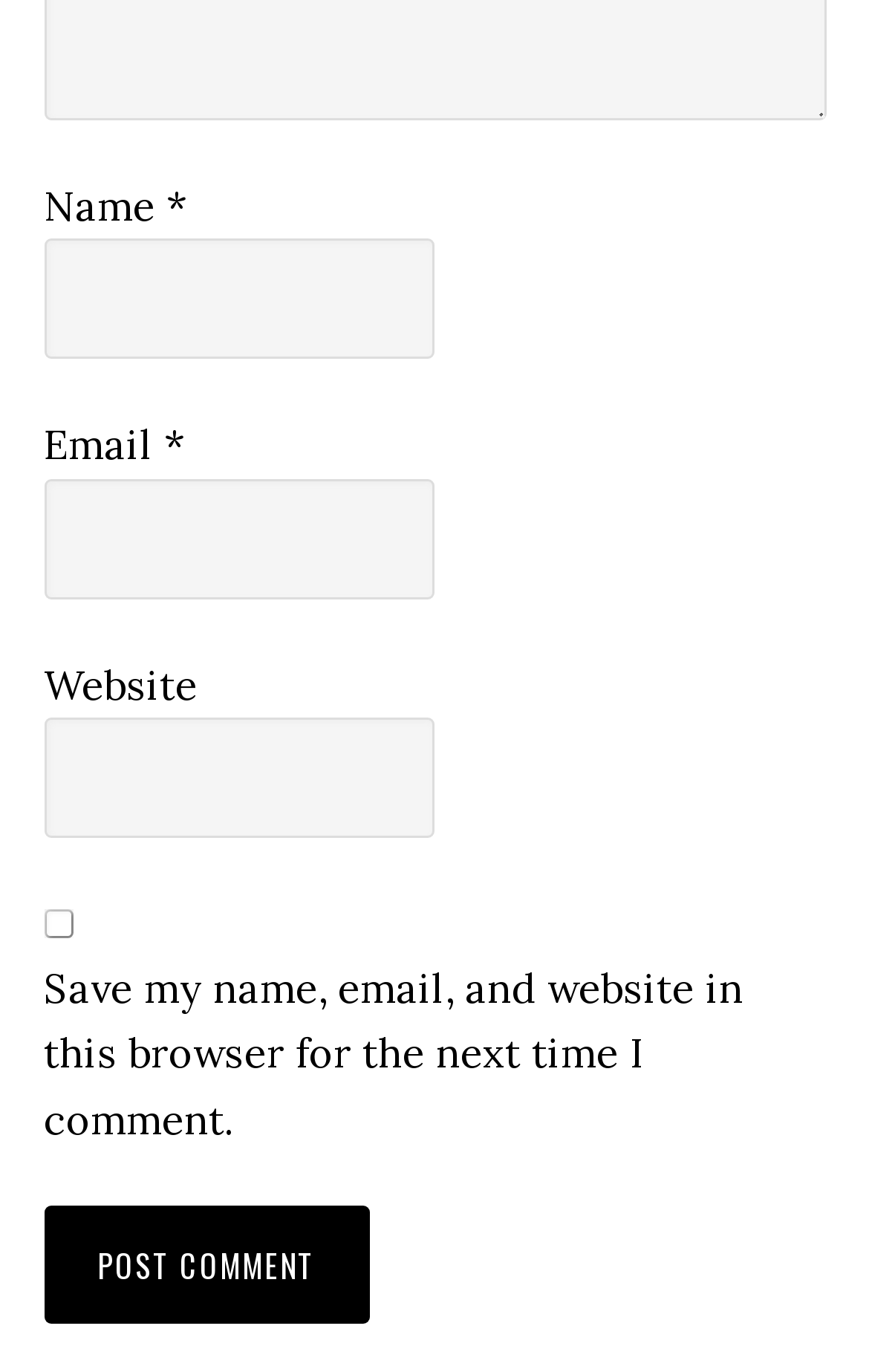Is the 'Email' field required?
Kindly offer a detailed explanation using the data available in the image.

The textbox element with the label 'Email' has a 'required' attribute set to True, indicating that it is a required field.